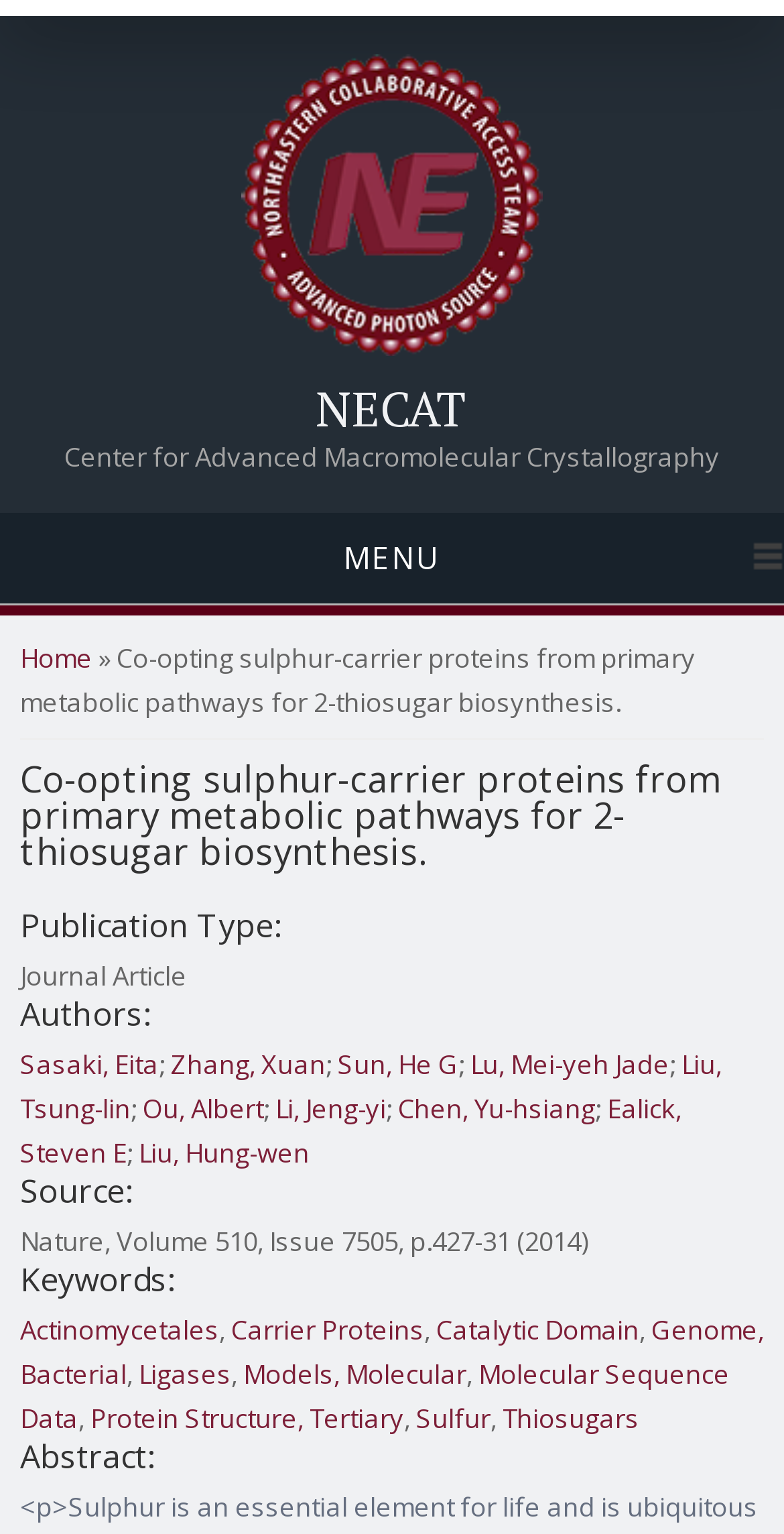Provide the bounding box coordinates for the area that should be clicked to complete the instruction: "Click on the 'Sasaki, Eita' author link".

[0.026, 0.681, 0.203, 0.705]